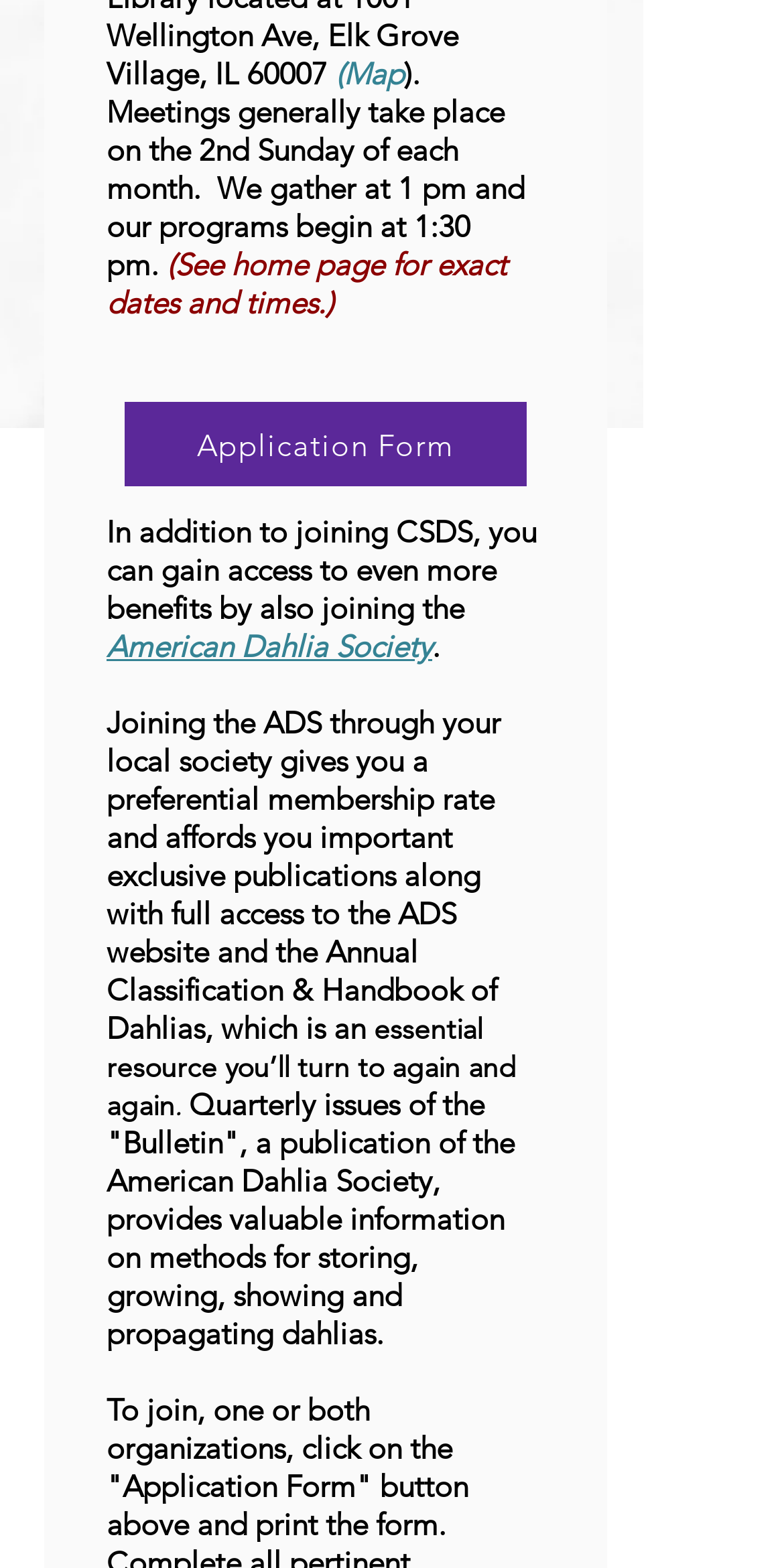Determine the bounding box coordinates of the UI element that matches the following description: "Application Form". The coordinates should be four float numbers between 0 and 1 in the format [left, top, right, bottom].

[0.159, 0.256, 0.672, 0.31]